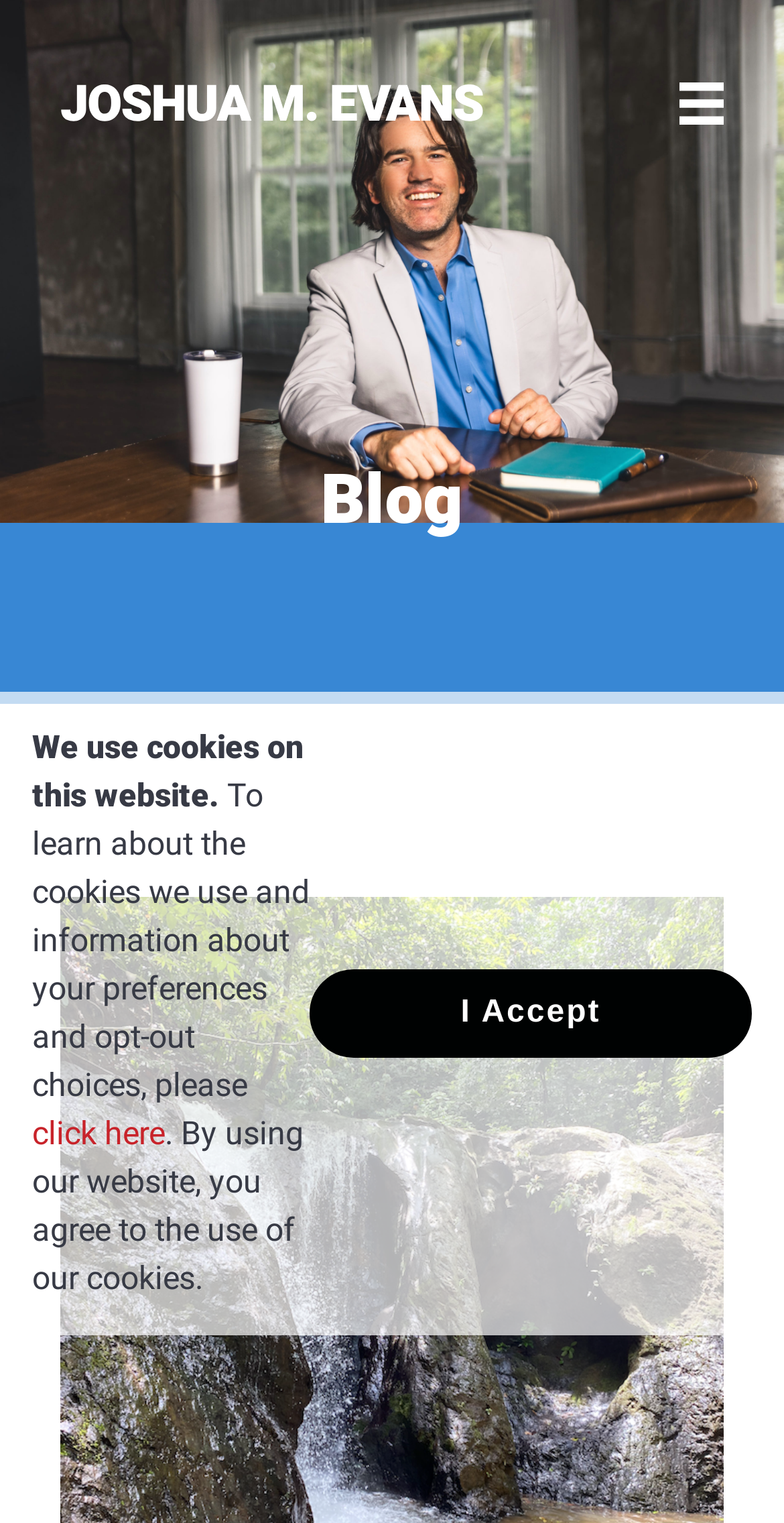What is the purpose of the button on the top right?
Examine the screenshot and reply with a single word or phrase.

Unknown